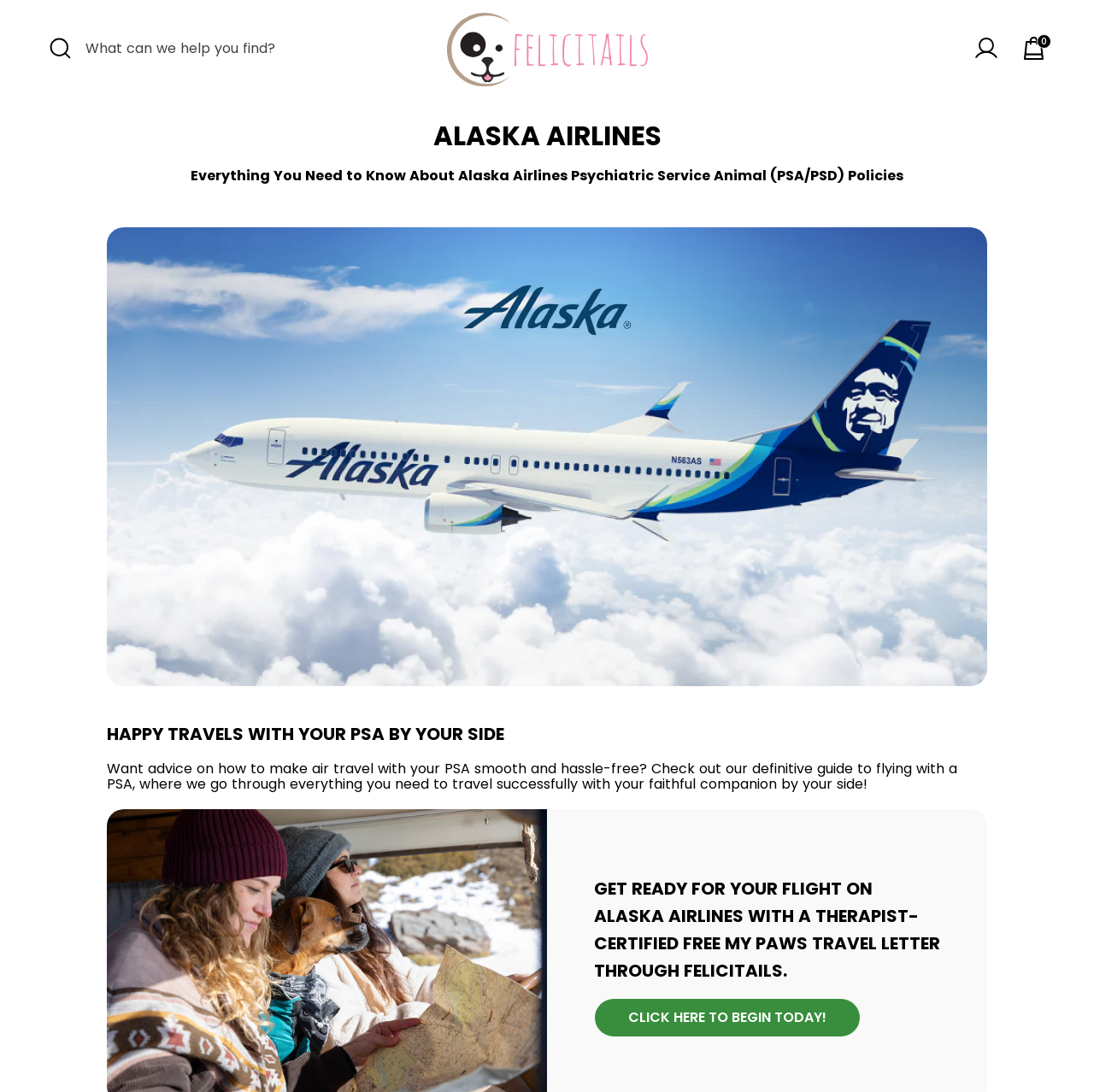What is the purpose of the guide on this webpage?
Ensure your answer is thorough and detailed.

I inferred this from the meta description and the text that says 'Want advice on how to make air travel with your PSA smooth and hassle-free?' which suggests that the guide is meant to help users have a stress-free travel experience with their Psychiatric Service Animal.